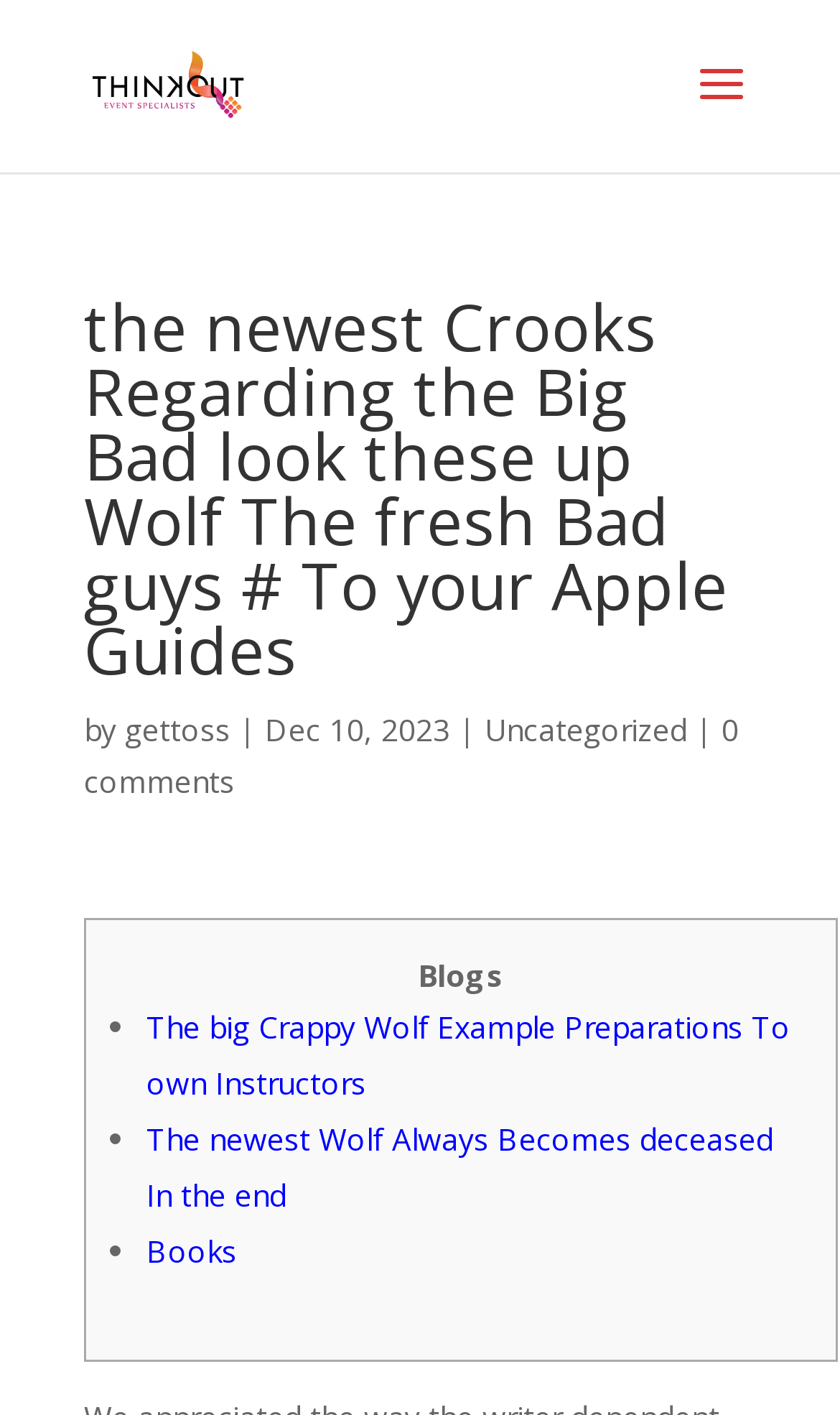Use a single word or phrase to answer the question:
How many comments does this article have?

0 comments